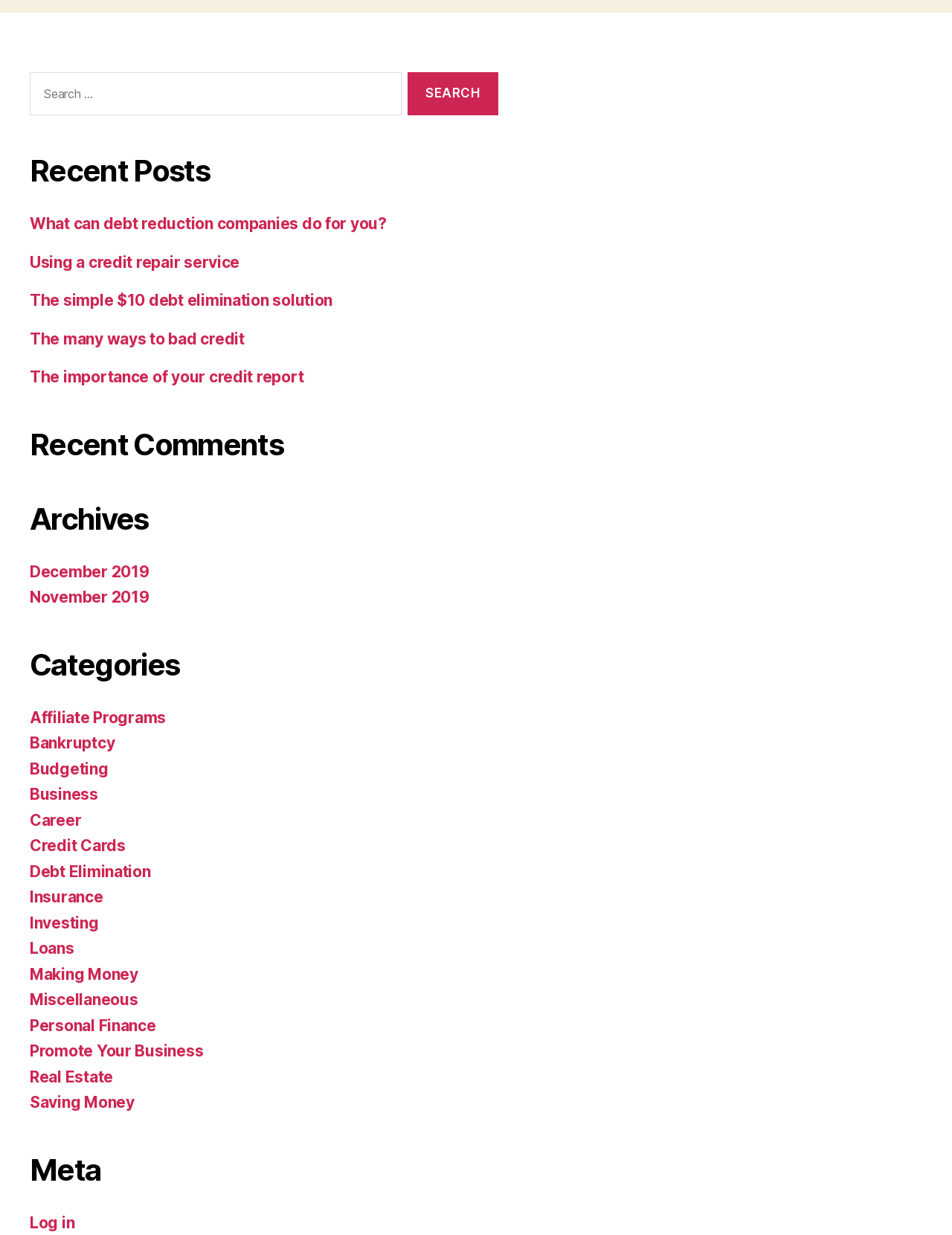Identify the bounding box coordinates of the part that should be clicked to carry out this instruction: "Search for something".

[0.031, 0.058, 0.422, 0.093]